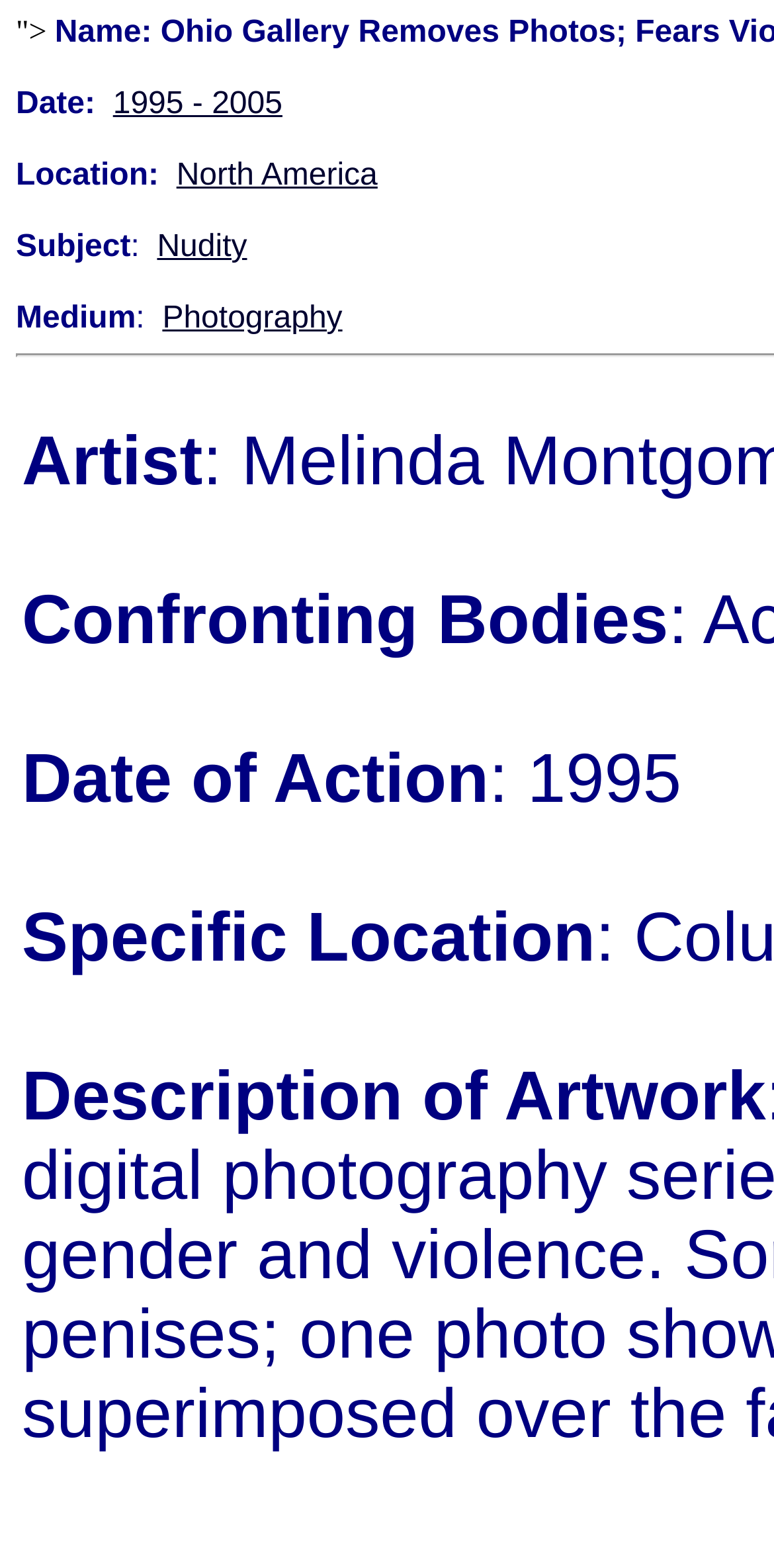Provide the bounding box coordinates of the HTML element described as: "1995 - 2005". The bounding box coordinates should be four float numbers between 0 and 1, i.e., [left, top, right, bottom].

[0.146, 0.056, 0.365, 0.077]